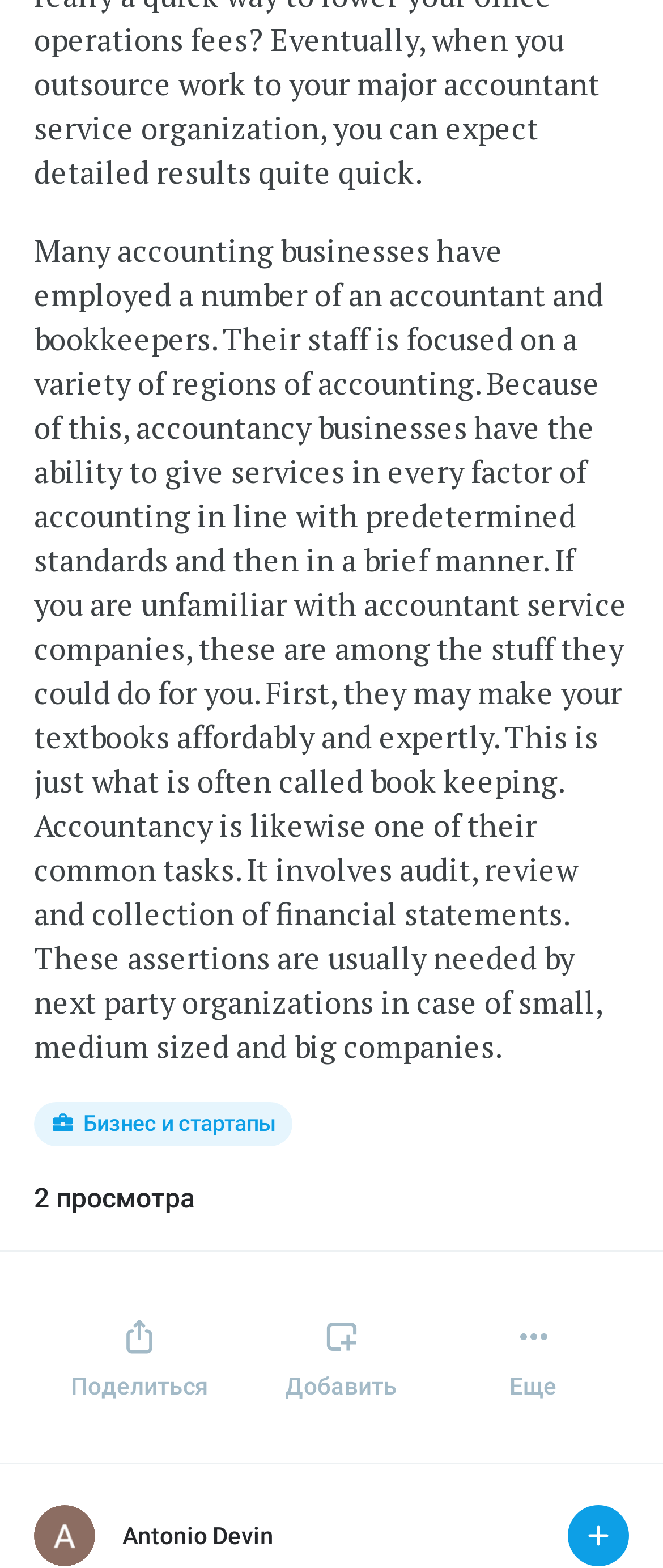What is the language of the link text?
Based on the visual information, provide a detailed and comprehensive answer.

The language of the link text is Russian because the text 'Бизнес и стартапы' is in Russian. This can be inferred from the Cyrillic characters used in the text.